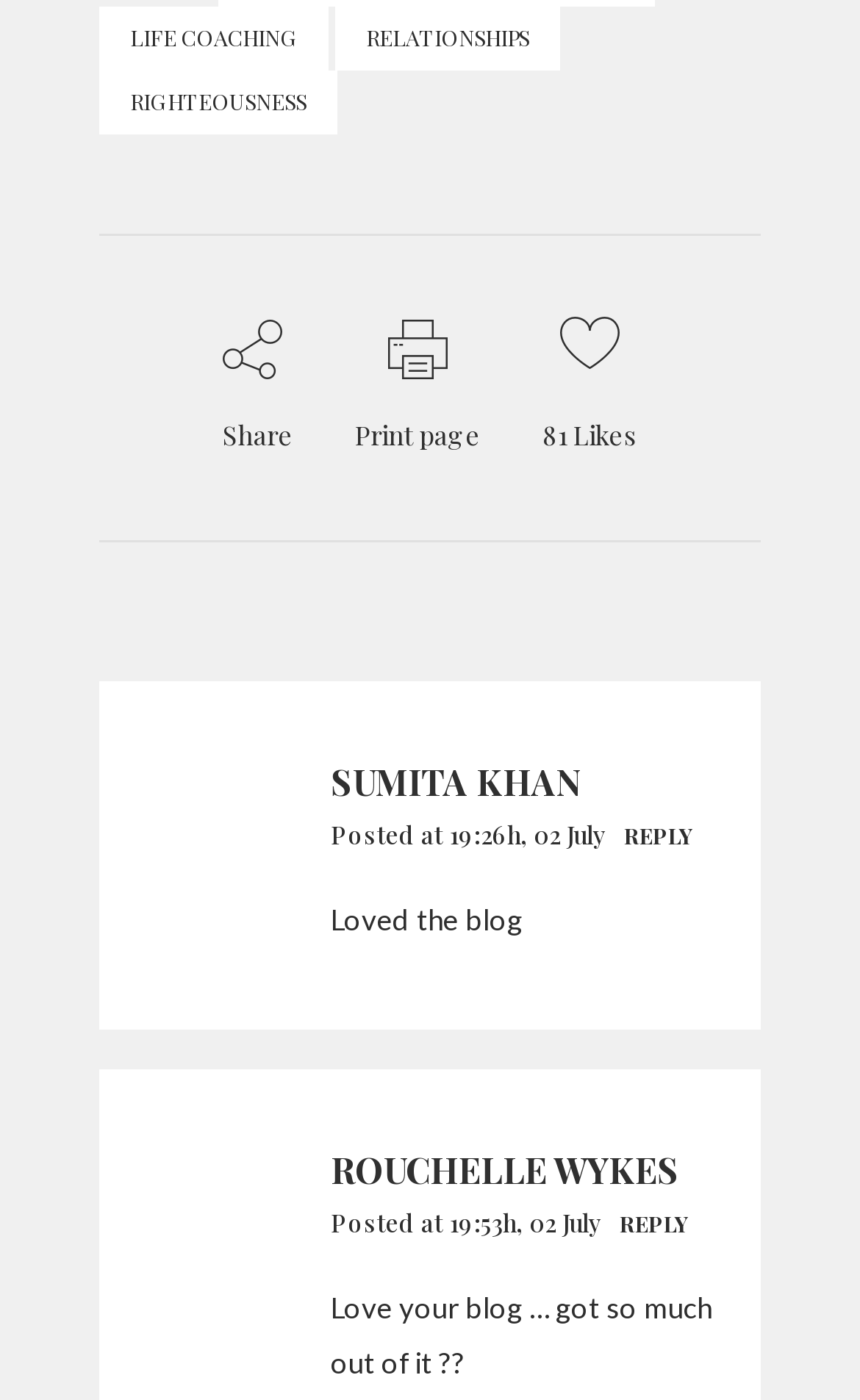Identify the bounding box coordinates of the section to be clicked to complete the task described by the following instruction: "Reply to Rouchelle Wykes". The coordinates should be four float numbers between 0 and 1, formatted as [left, top, right, bottom].

[0.708, 0.862, 0.8, 0.884]